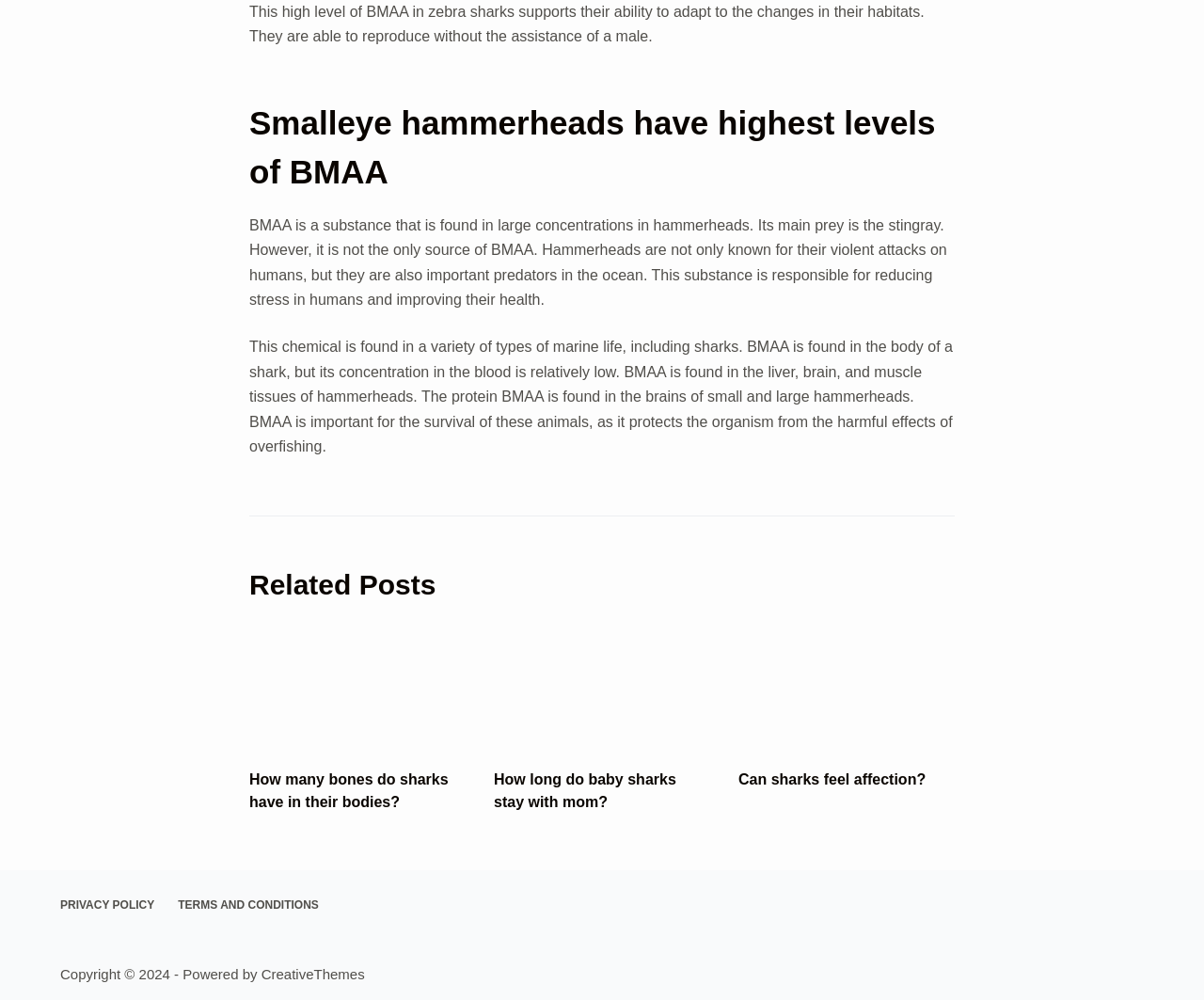Please identify the bounding box coordinates of the clickable area that will fulfill the following instruction: "Go to the privacy policy page". The coordinates should be in the format of four float numbers between 0 and 1, i.e., [left, top, right, bottom].

[0.04, 0.899, 0.138, 0.913]